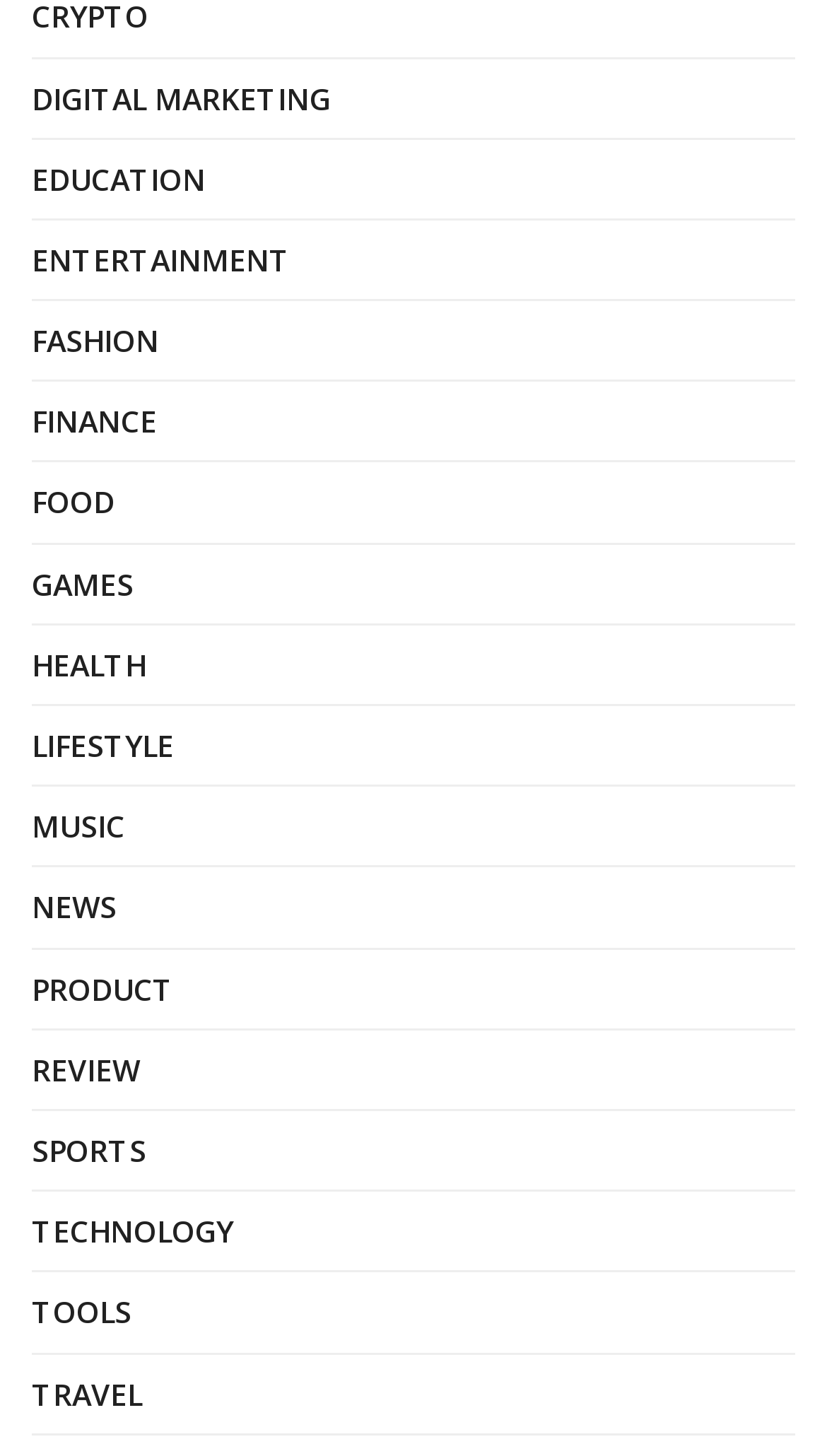Identify the bounding box coordinates of the clickable region required to complete the instruction: "Discover travel guides". The coordinates should be given as four float numbers within the range of 0 and 1, i.e., [left, top, right, bottom].

[0.038, 0.939, 0.172, 0.975]